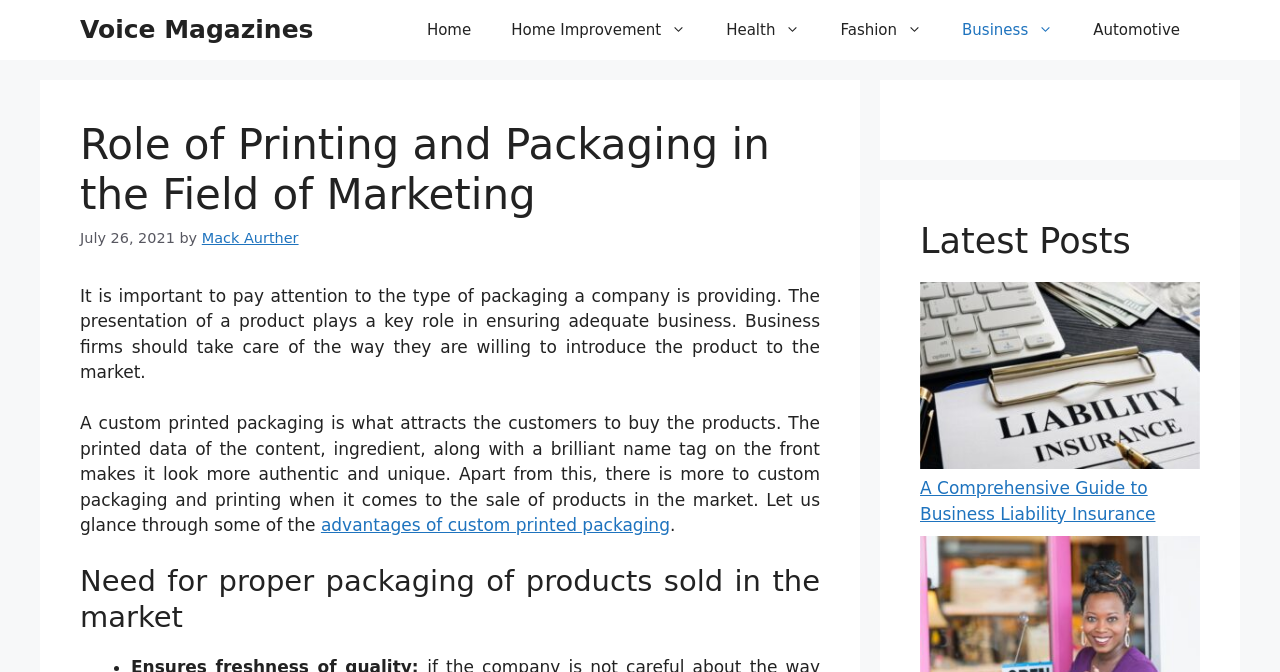Generate a comprehensive description of the contents of the webpage.

The webpage is about the role of printing and packaging in the field of marketing. At the top, there is a navigation bar with links to various categories such as Home, Home Improvement, Health, Fashion, Business, and Automotive. Below the navigation bar, there is a header section with the title "Role of Printing and Packaging in the Field of Marketing" and a timestamp indicating the article was published on July 26, 2021, by Mack Aurther.

The main content of the webpage is divided into paragraphs. The first paragraph discusses the importance of packaging in ensuring adequate business, and how companies should take care in introducing their products to the market. The second paragraph explains how custom printed packaging attracts customers and makes products look more authentic and unique.

There is a link to an article about the advantages of custom printed packaging in the second paragraph. Below this, there is a heading "Need for proper packaging of products sold in the market" which seems to be a subheading for the rest of the article.

On the right side of the webpage, there is a complementary section with a heading "Latest Posts". Below this, there is an image related to Business Liability Insurance, and a link to an article titled "A Comprehensive Guide to Business Liability Insurance".